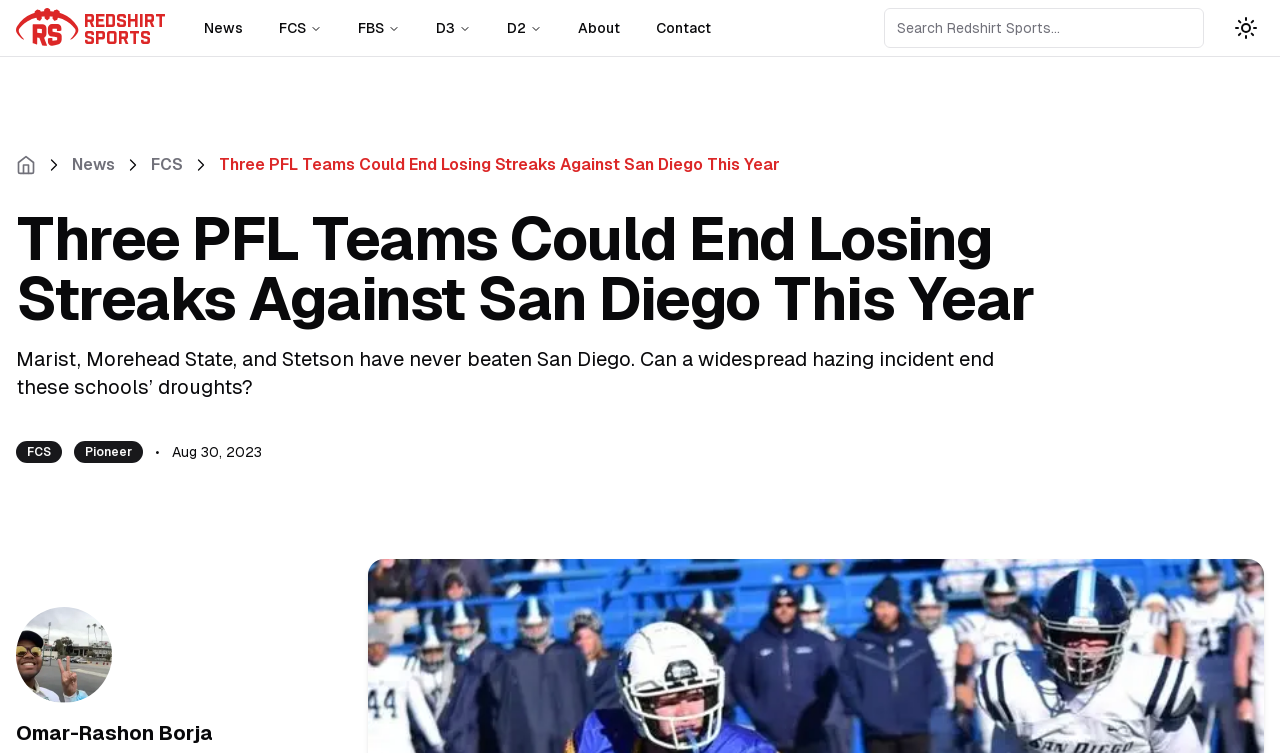Give an extensive and precise description of the webpage.

The webpage is an article from Redshirt Sports, a sports news website. At the top left, there is a logo with the text "REDSHIRT" and "SPORTS" written in two lines. Next to the logo, there is a navigation menu with links to "News", "FCS", "FBS", "D3", "D2", "About", and "Contact". 

On the top right, there is a search bar with a "Search" label and a searchbox. Beside the search bar, there is a button to toggle the theme of the website. 

Below the top navigation menu, there is a breadcrumb navigation menu with links to "Home", "News", "FCS", and the current article "Three PFL Teams Could End Losing Streaks Against San Diego This Year". 

The main content of the webpage is an article with the title "Three PFL Teams Could End Losing Streaks Against San Diego This Year" in a large font. Below the title, there is a summary of the article, which reads "Marist, Morehead State, and Stetson have never beaten San Diego. Can a widespread hazing incident end these schools’ droughts?" 

Under the summary, there are links to "FCS" and "Pioneer" with a bullet point in between. Next to these links, there is a timestamp "Aug 30, 2023". 

At the bottom of the webpage, there is a section with the author's name "Omar-Rashon Borja" and a small image of the author.